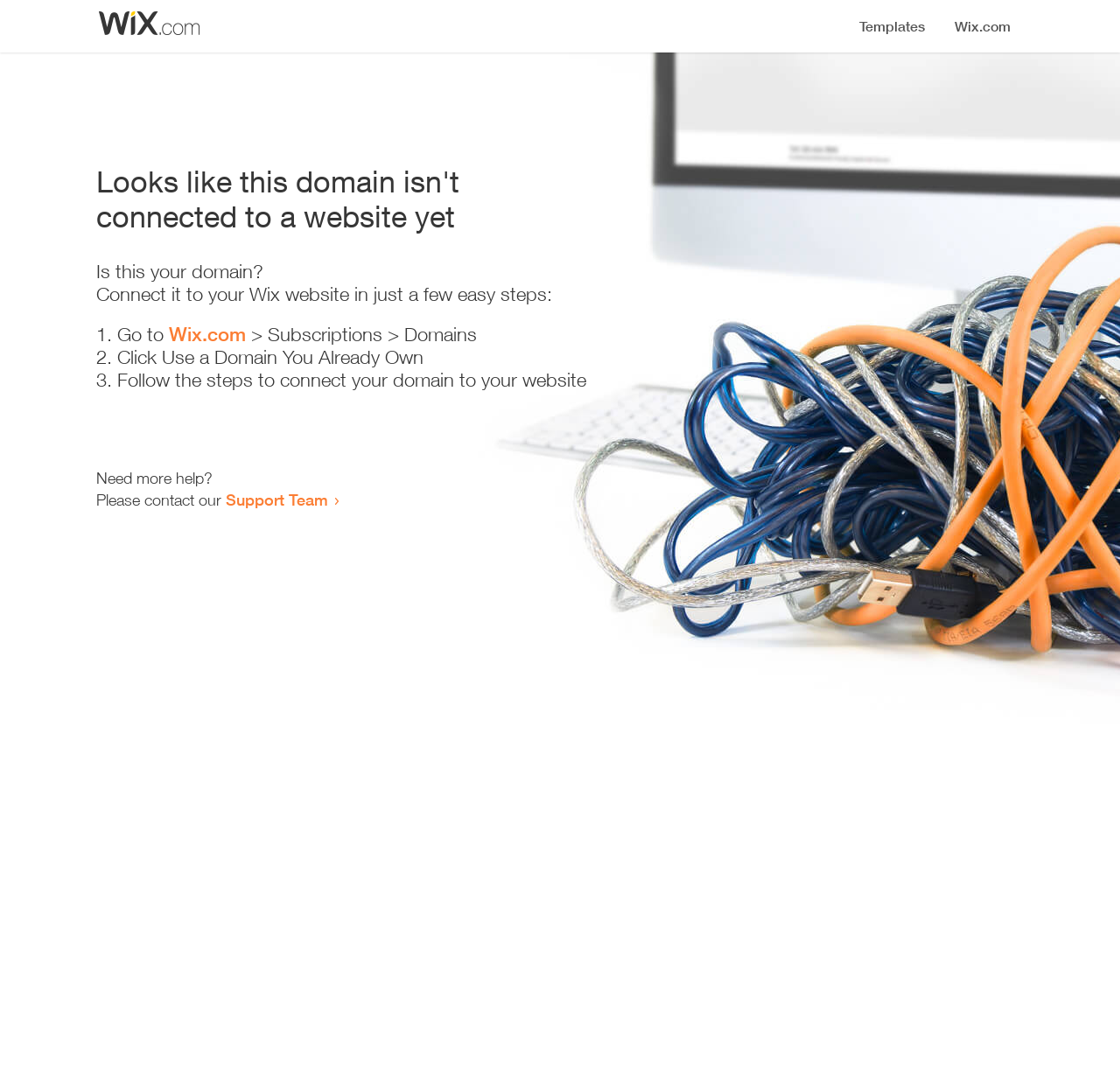What is the current status of the domain?
Answer with a single word or phrase by referring to the visual content.

Not connected